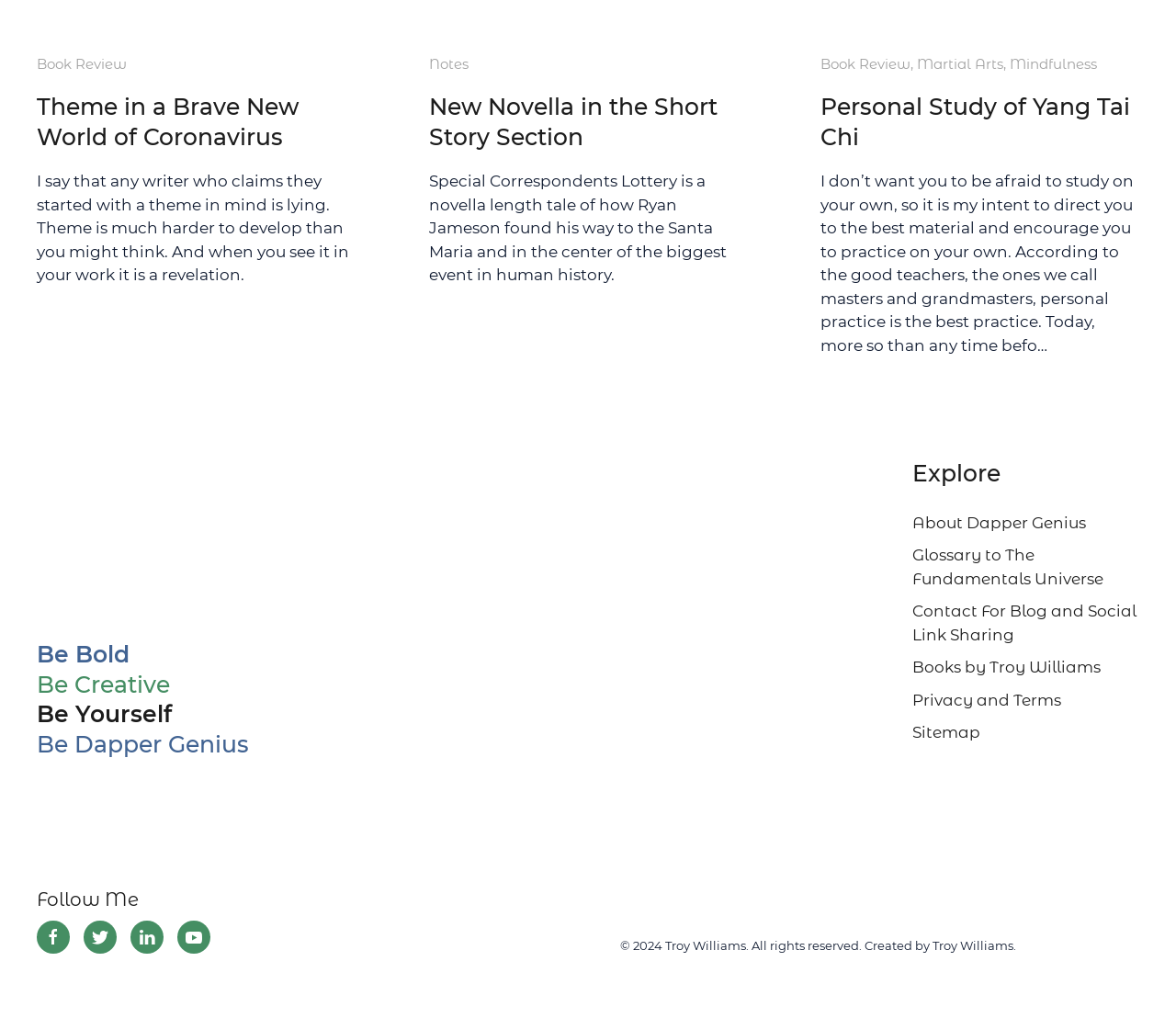Using the given element description, provide the bounding box coordinates (top-left x, top-left y, bottom-right x, bottom-right y) for the corresponding UI element in the screenshot: About Dapper Genius

[0.775, 0.498, 0.969, 0.53]